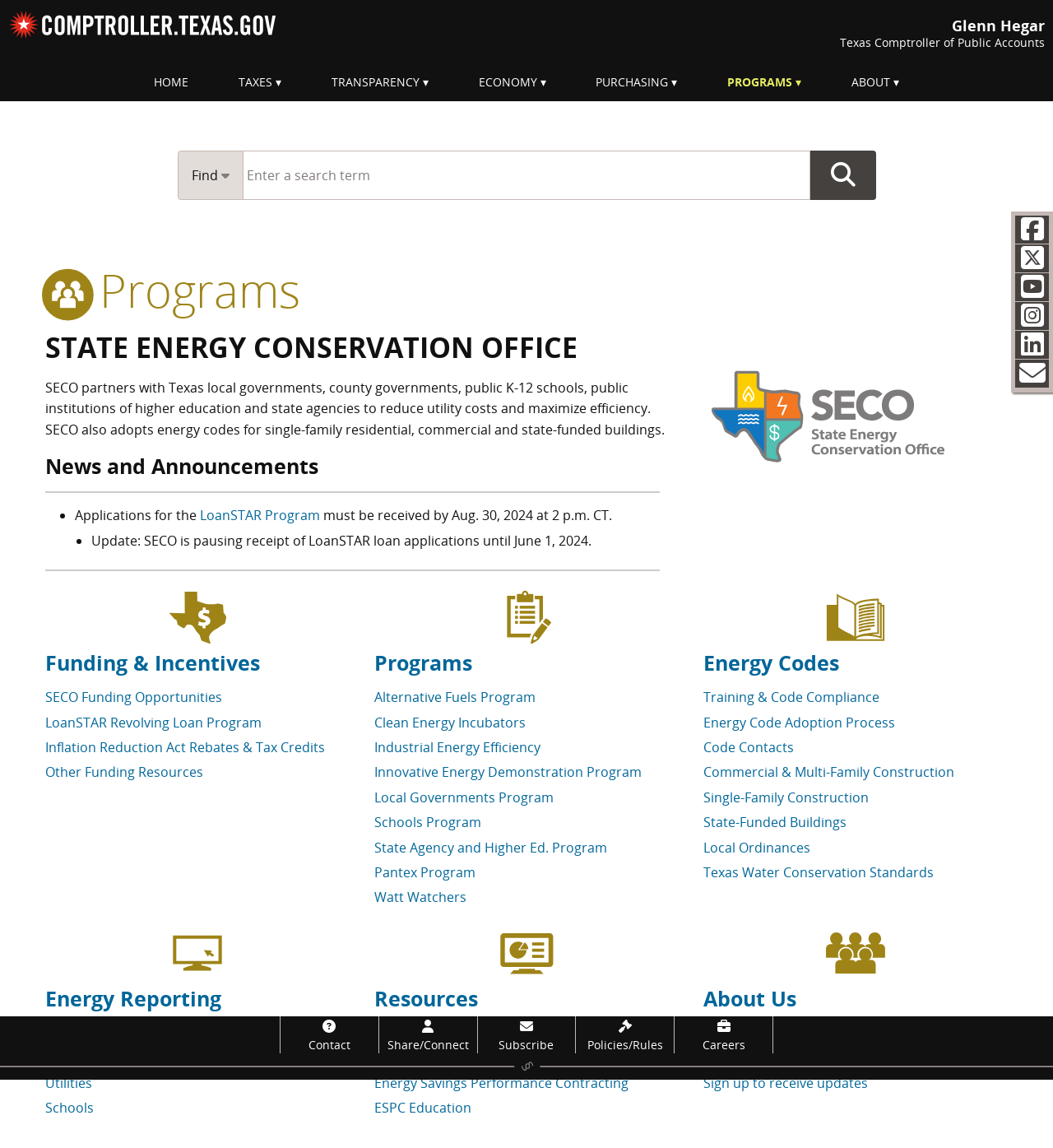Provide the bounding box coordinates for the specified HTML element described in this description: "Other Funding Resources". The coordinates should be four float numbers ranging from 0 to 1, in the format [left, top, right, bottom].

[0.043, 0.665, 0.193, 0.681]